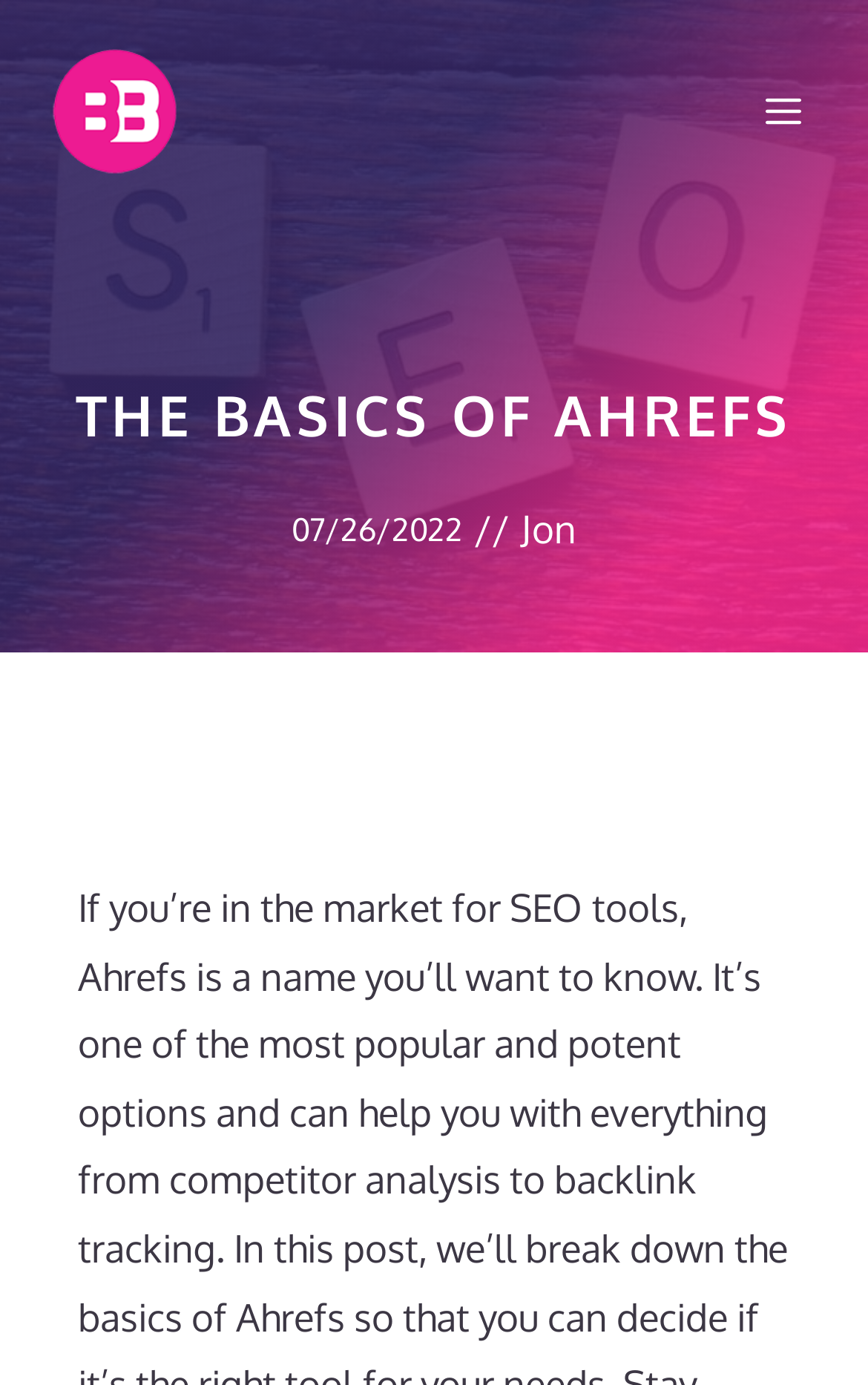Please find the bounding box coordinates (top-left x, top-left y, bottom-right x, bottom-right y) in the screenshot for the UI element described as follows: Privacy and cookies

None